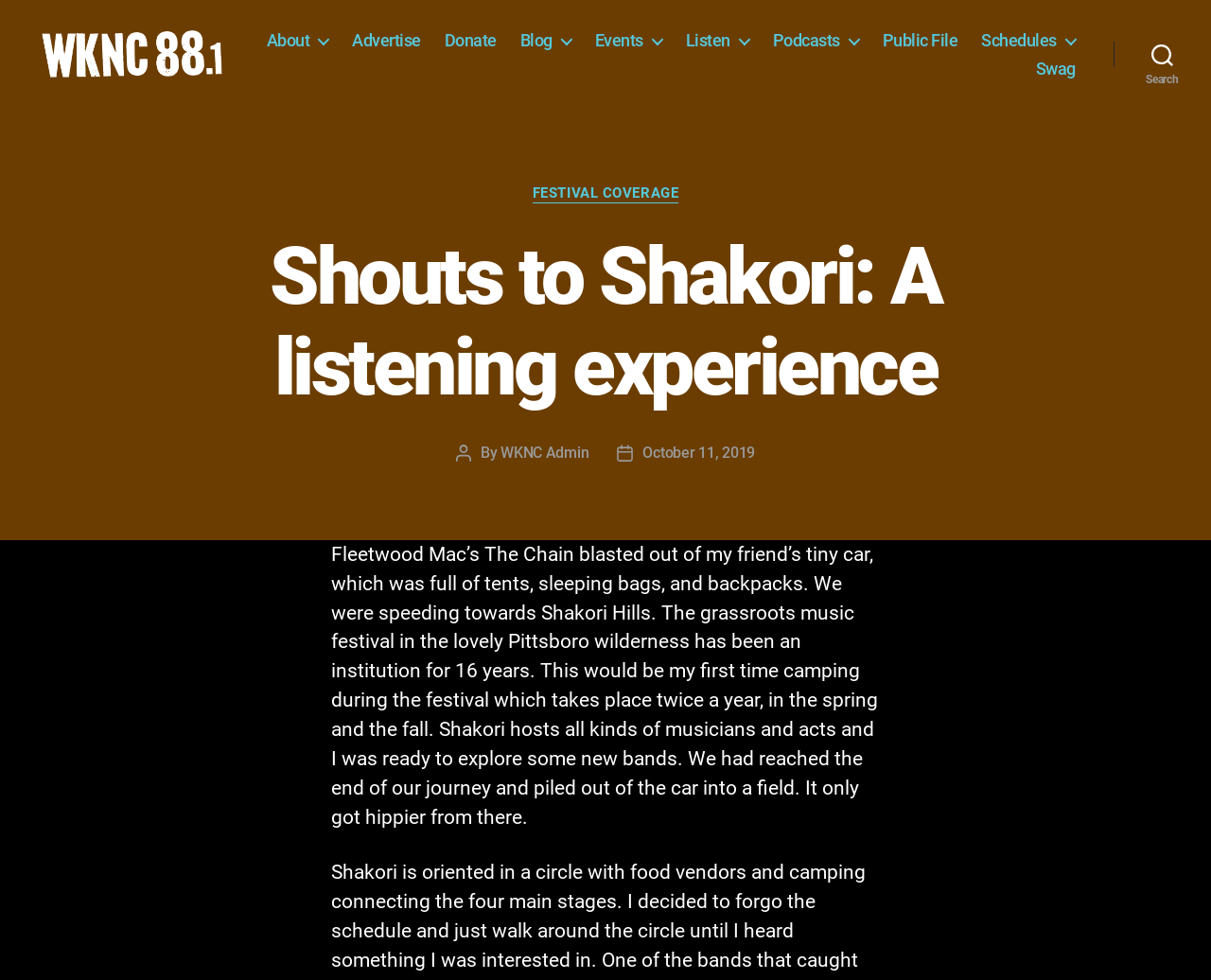Identify the bounding box coordinates of the clickable region required to complete the instruction: "Go to the About page". The coordinates should be given as four float numbers within the range of 0 and 1, i.e., [left, top, right, bottom].

[0.317, 0.04, 0.369, 0.061]